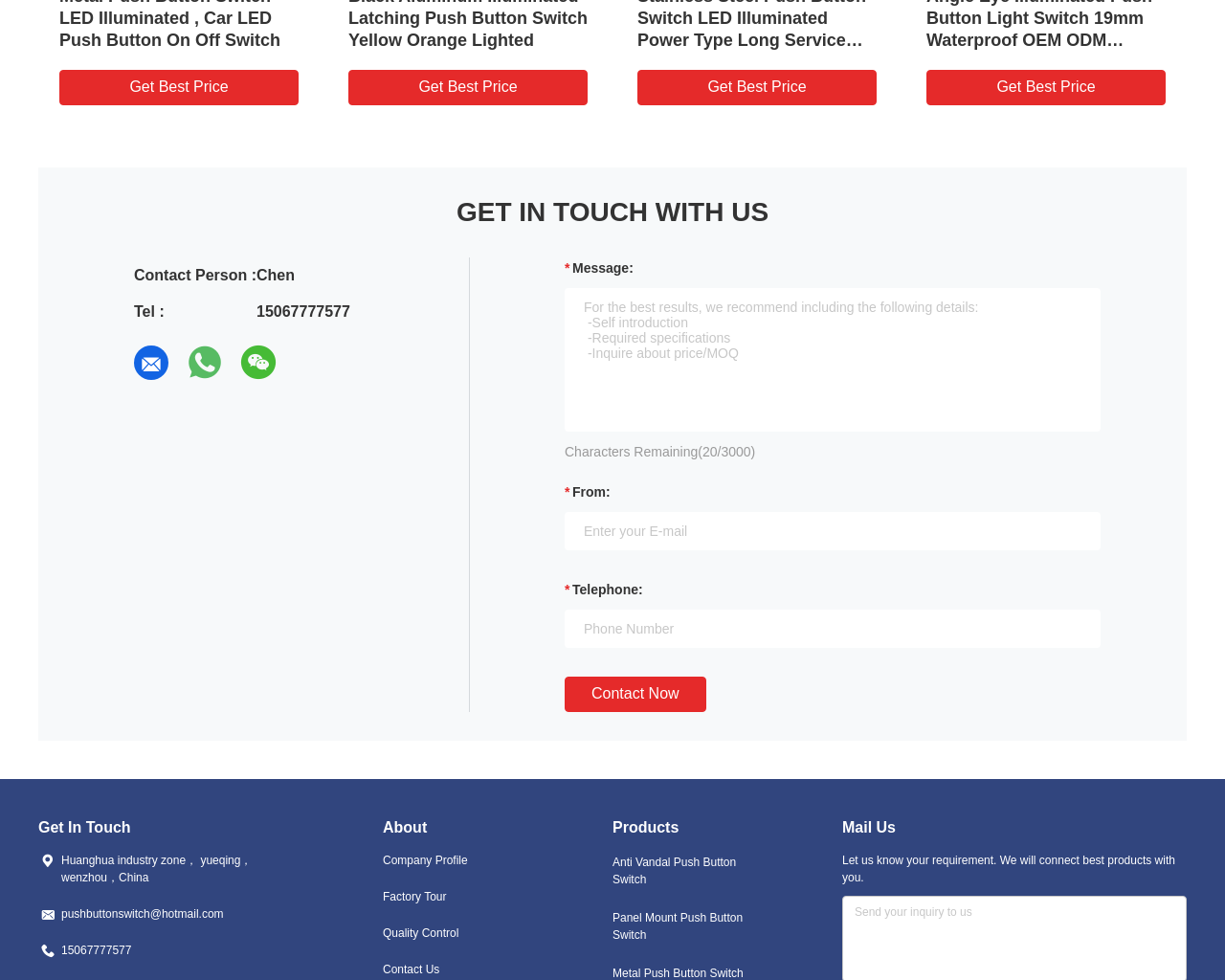Answer the question in a single word or phrase:
How many characters are allowed in the message?

3000